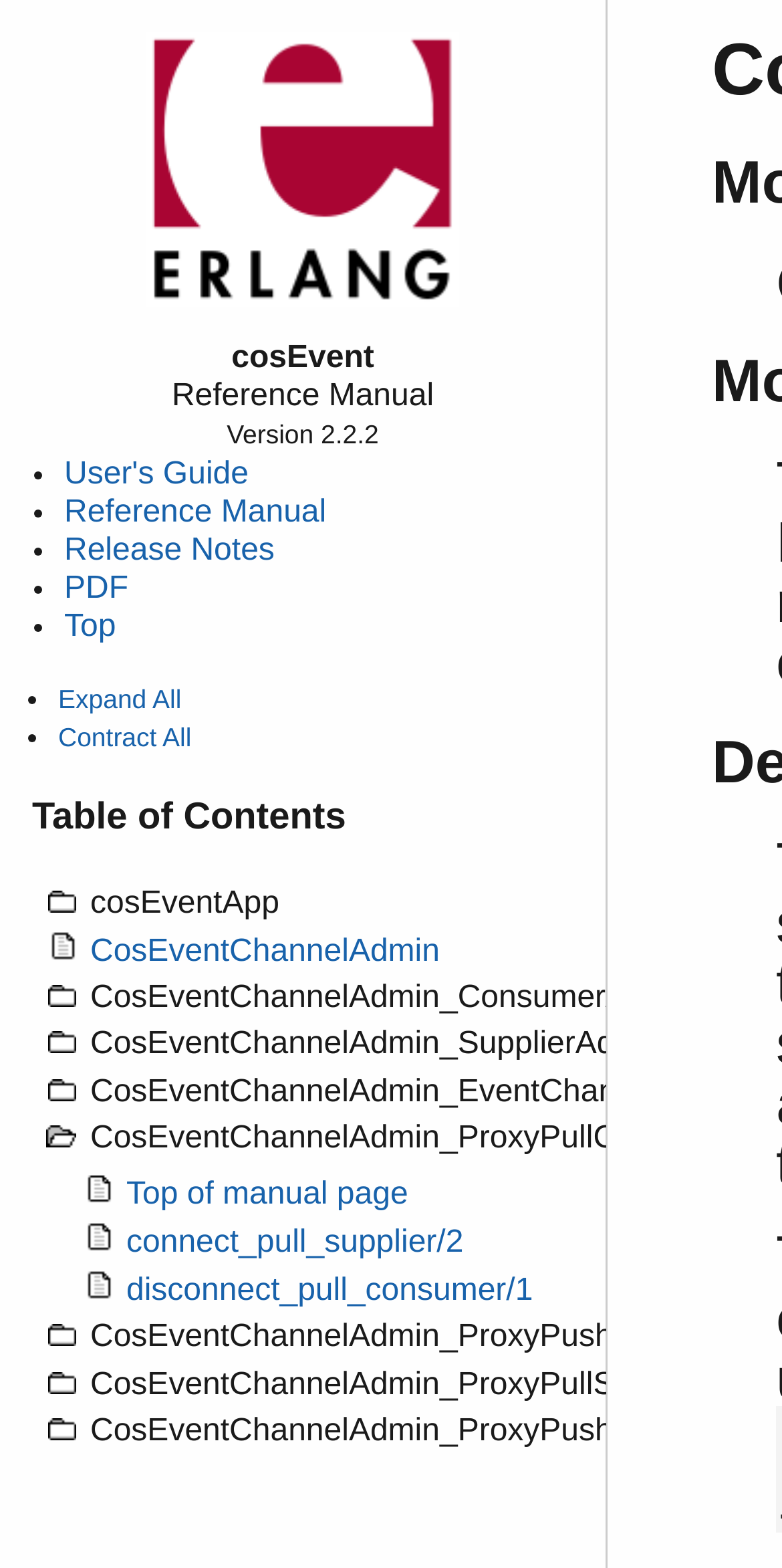Determine the bounding box coordinates of the element that should be clicked to execute the following command: "Click the 'User's Guide' link".

[0.082, 0.291, 0.318, 0.313]